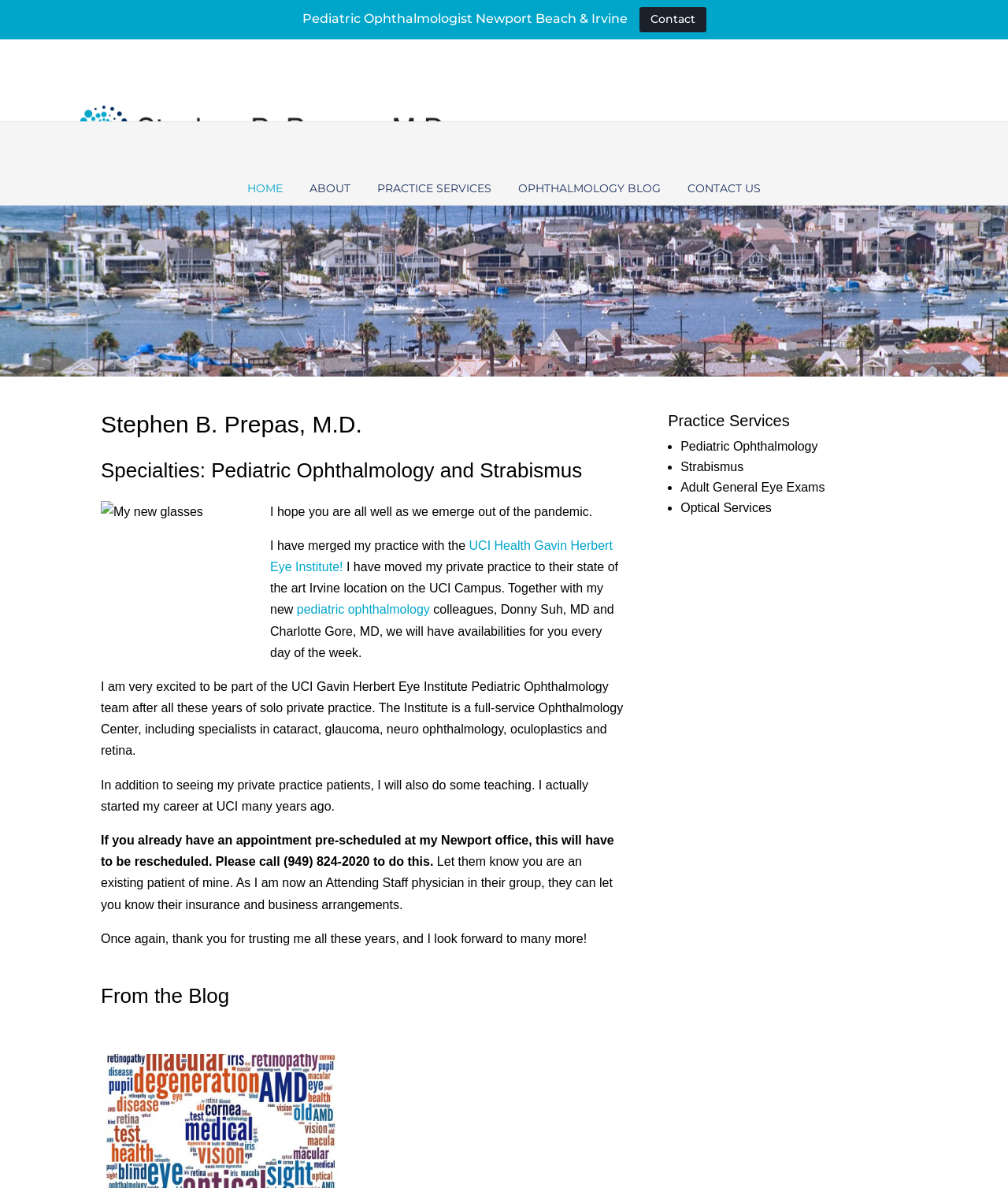Where is the doctor's private practice located?
Please answer the question with a detailed response using the information from the screenshot.

The doctor's private practice is located on the UCI Campus, as mentioned in the text 'I have moved my private practice to their state of the art Irvine location on the UCI Campus.'